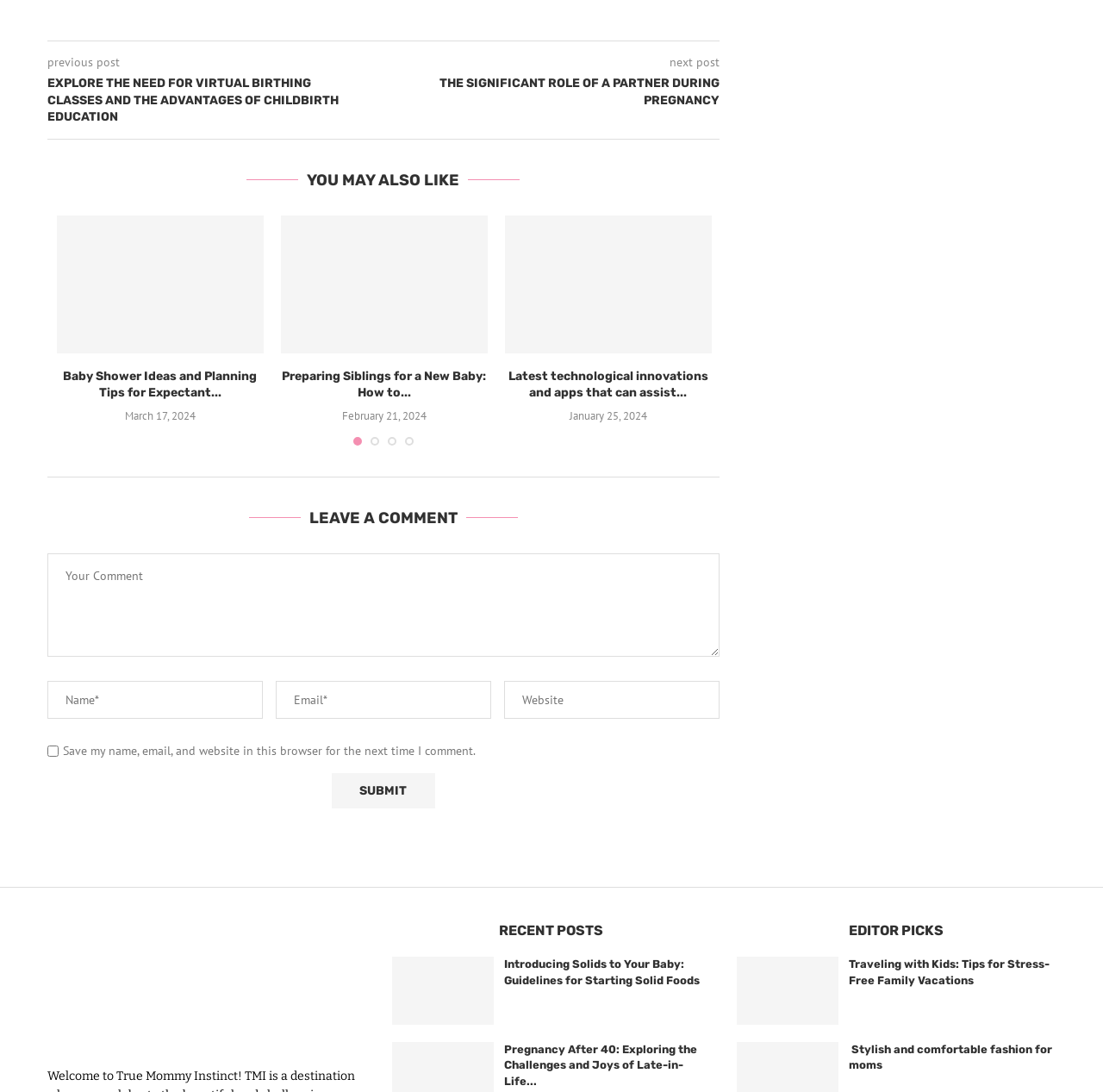Please find and report the bounding box coordinates of the element to click in order to perform the following action: "Click on the 'Introducing Solids to Your Baby: Guidelines for Starting Solid Foods' link". The coordinates should be expressed as four float numbers between 0 and 1, in the format [left, top, right, bottom].

[0.355, 0.876, 0.448, 0.939]